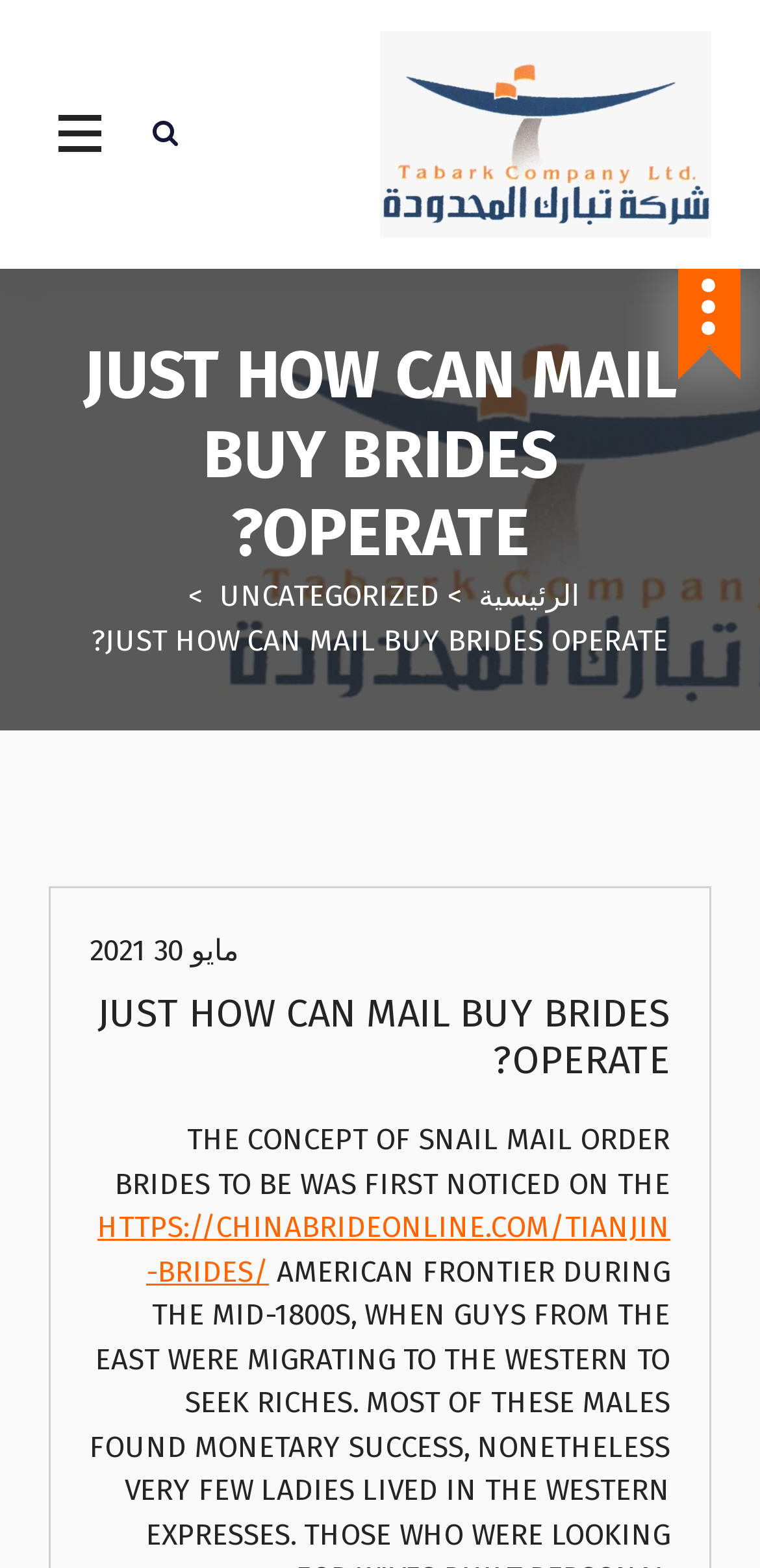Answer the question below using just one word or a short phrase: 
What is the first word of the paragraph below the heading?

THE